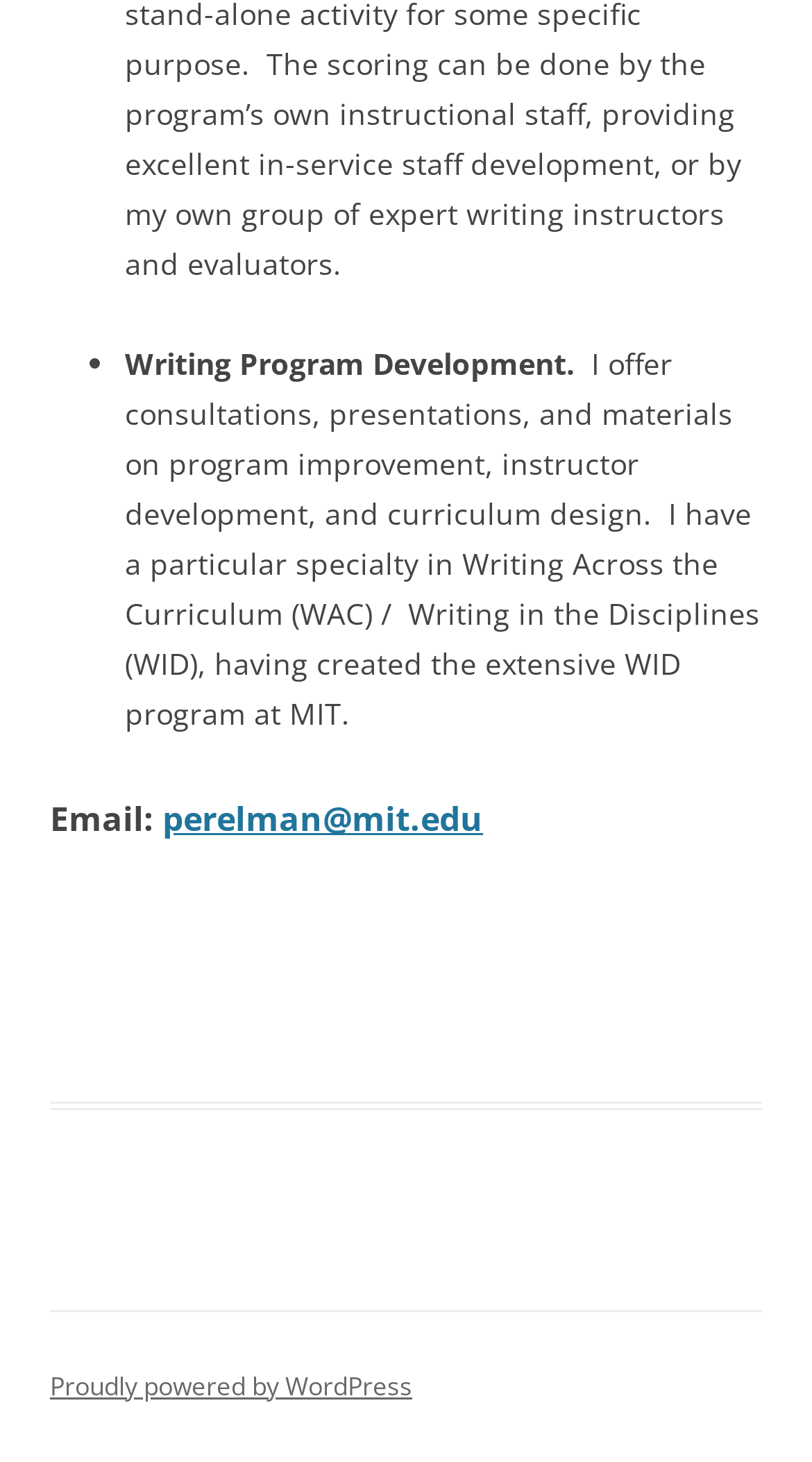What is the specialty of the writer?
Provide a detailed answer to the question, using the image to inform your response.

The writer has a particular specialty in Writing Across the Curriculum (WAC) / Writing in the Disciplines (WID), as mentioned in the second StaticText element.